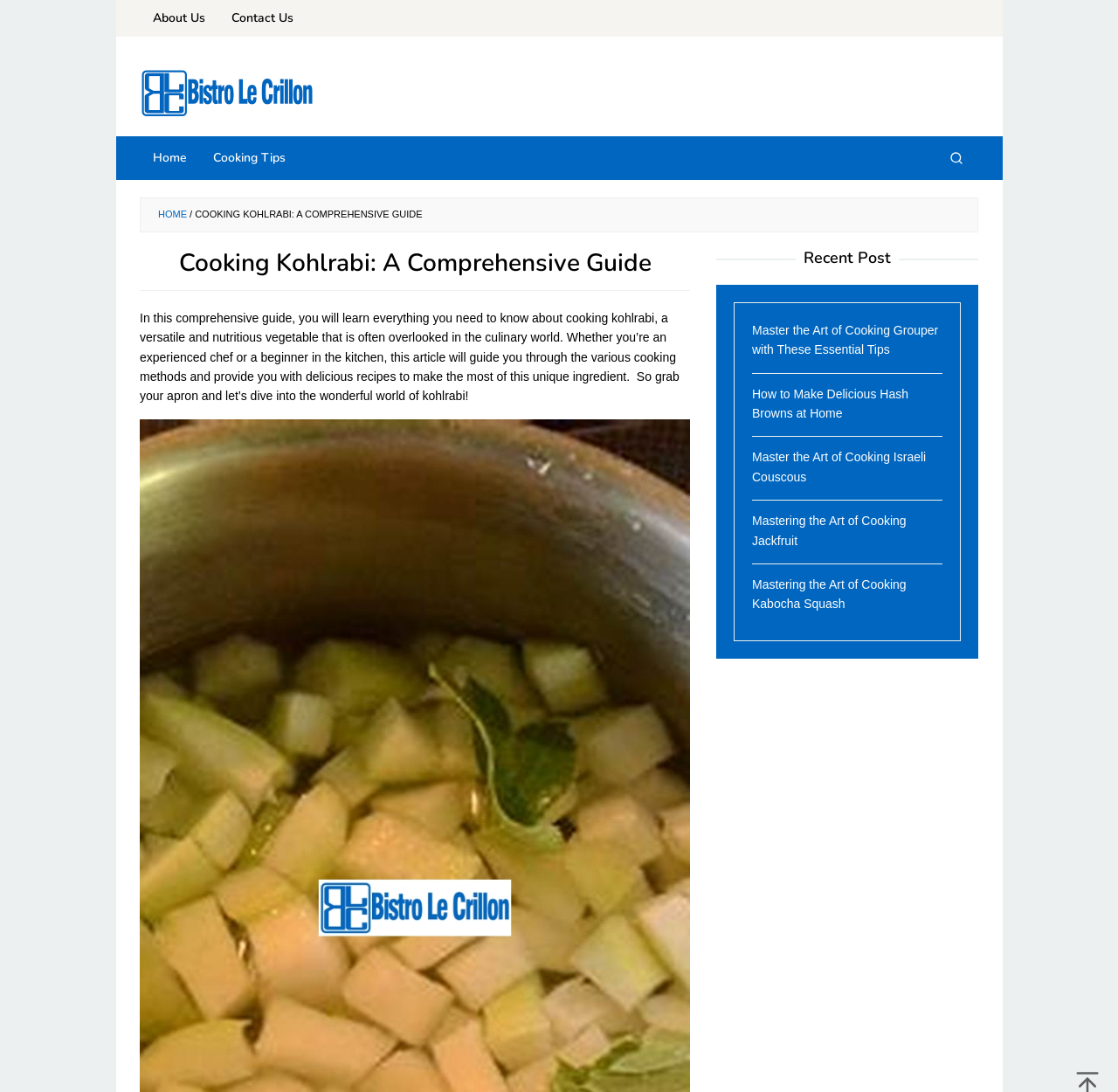Using the element description: "title="Search"", determine the bounding box coordinates for the specified UI element. The coordinates should be four float numbers between 0 and 1, [left, top, right, bottom].

[0.836, 0.125, 0.875, 0.165]